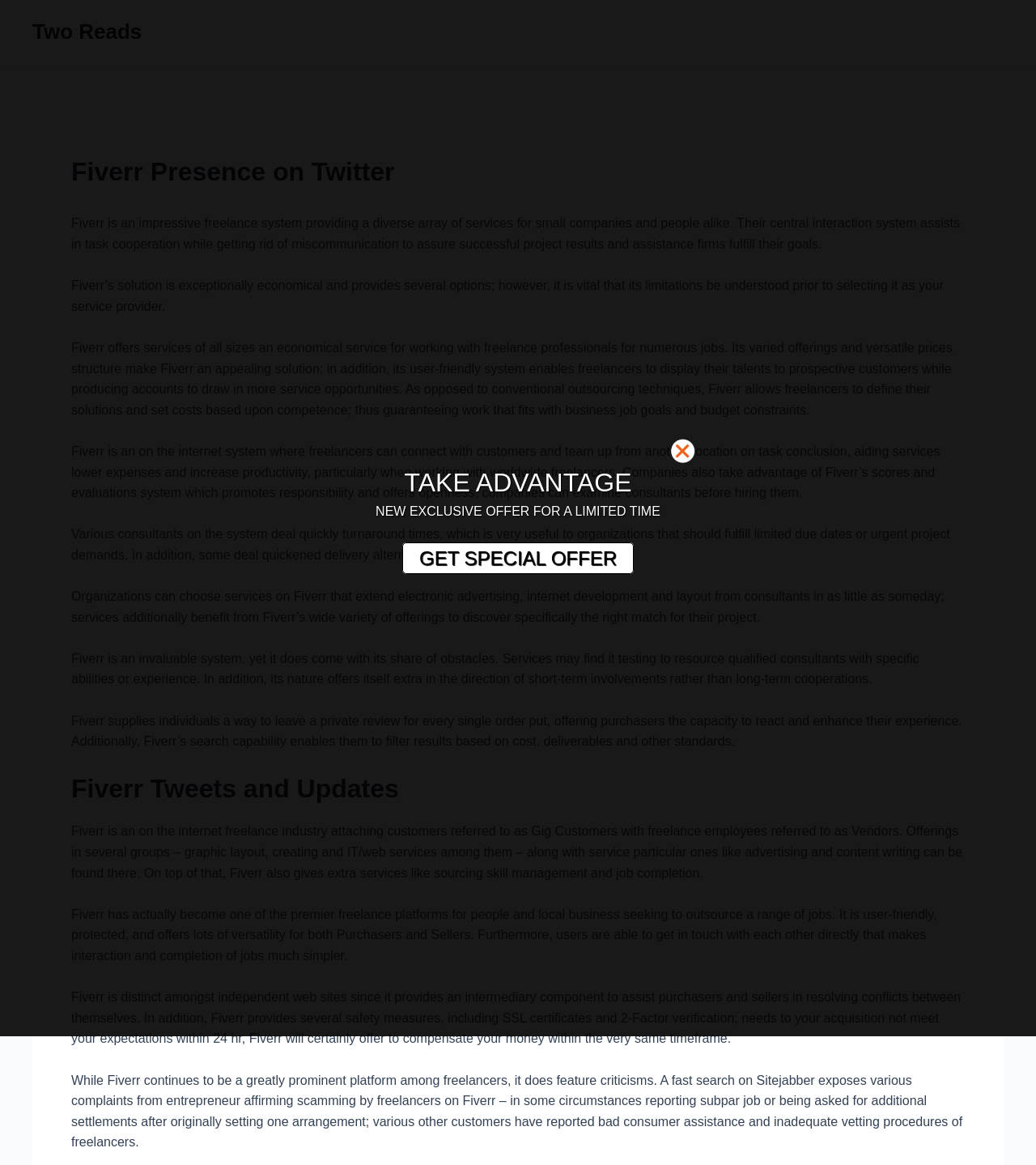Explain the webpage's design and content in an elaborate manner.

The webpage is about Fiverr, a freelance platform, and its interaction on Twitter. At the top, there is a link "Two Reads" followed by a header "Fiverr Presence on Twitter". Below the header, there are several paragraphs of text describing Fiverr's services, benefits, and limitations. The text explains how Fiverr provides a diverse array of services, is economical, and offers a user-friendly system for freelancers to showcase their talents. It also mentions the platform's scoring and evaluation system, which promotes accountability and transparency.

Further down, there is a heading "Fiverr Tweets and Updates" followed by more text describing Fiverr's services, including its ability to connect customers with freelance employees, and its features such as sourcing skill management and job completion. The text also highlights Fiverr's user-friendly and secure nature, as well as its ability to facilitate direct communication between buyers and sellers.

On the right side of the page, there are several calls-to-action, including a link with the text "GET SPECIAL OFFER" and two static text elements "TAKE ADVANTAGE" and "NEW EXCLUSIVE OFFER FOR A LIMITED TIME". These elements are positioned near the middle of the page, slightly above the halfway point.